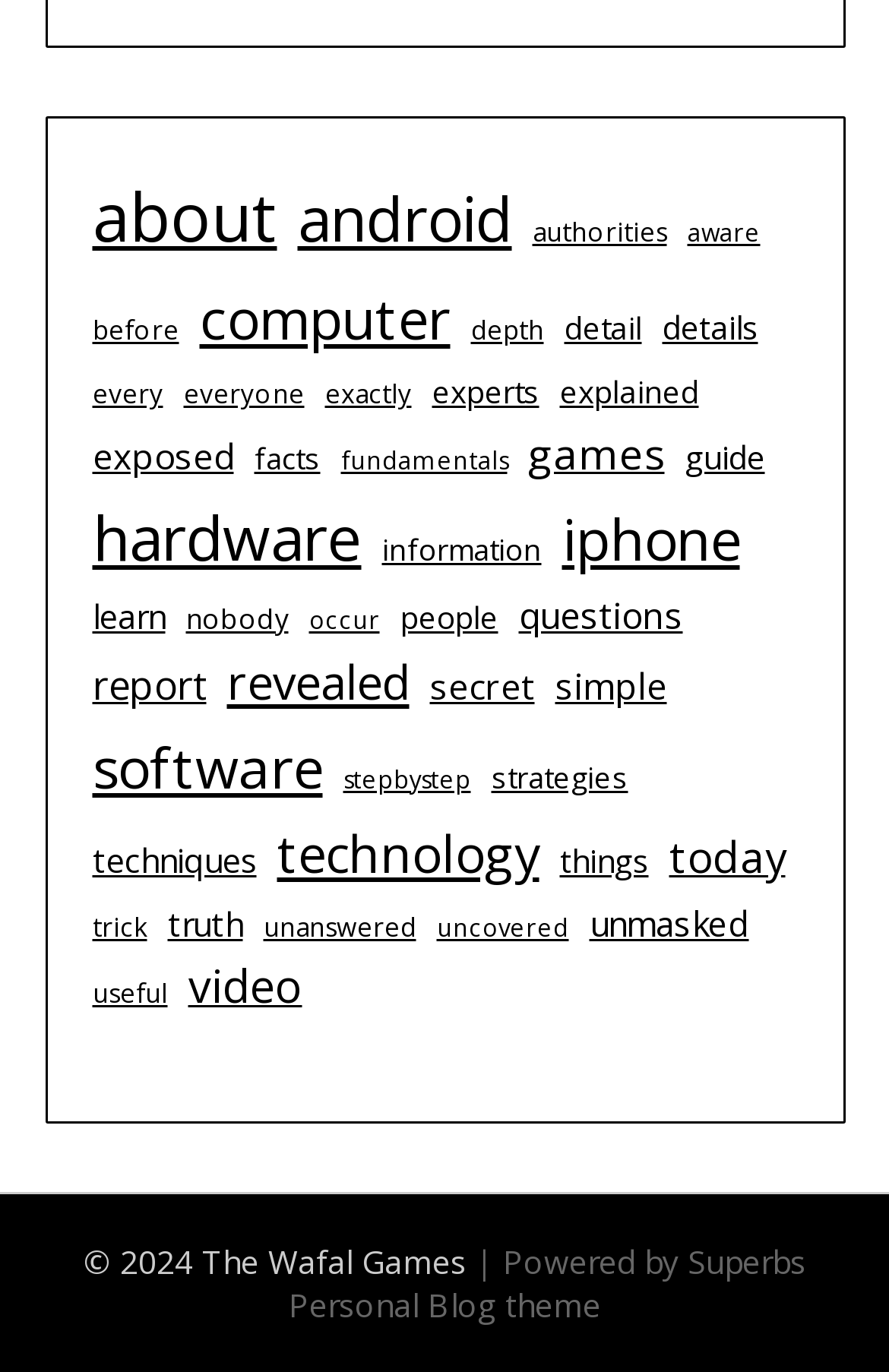Respond with a single word or short phrase to the following question: 
How many items are related to 'games'?

24 items